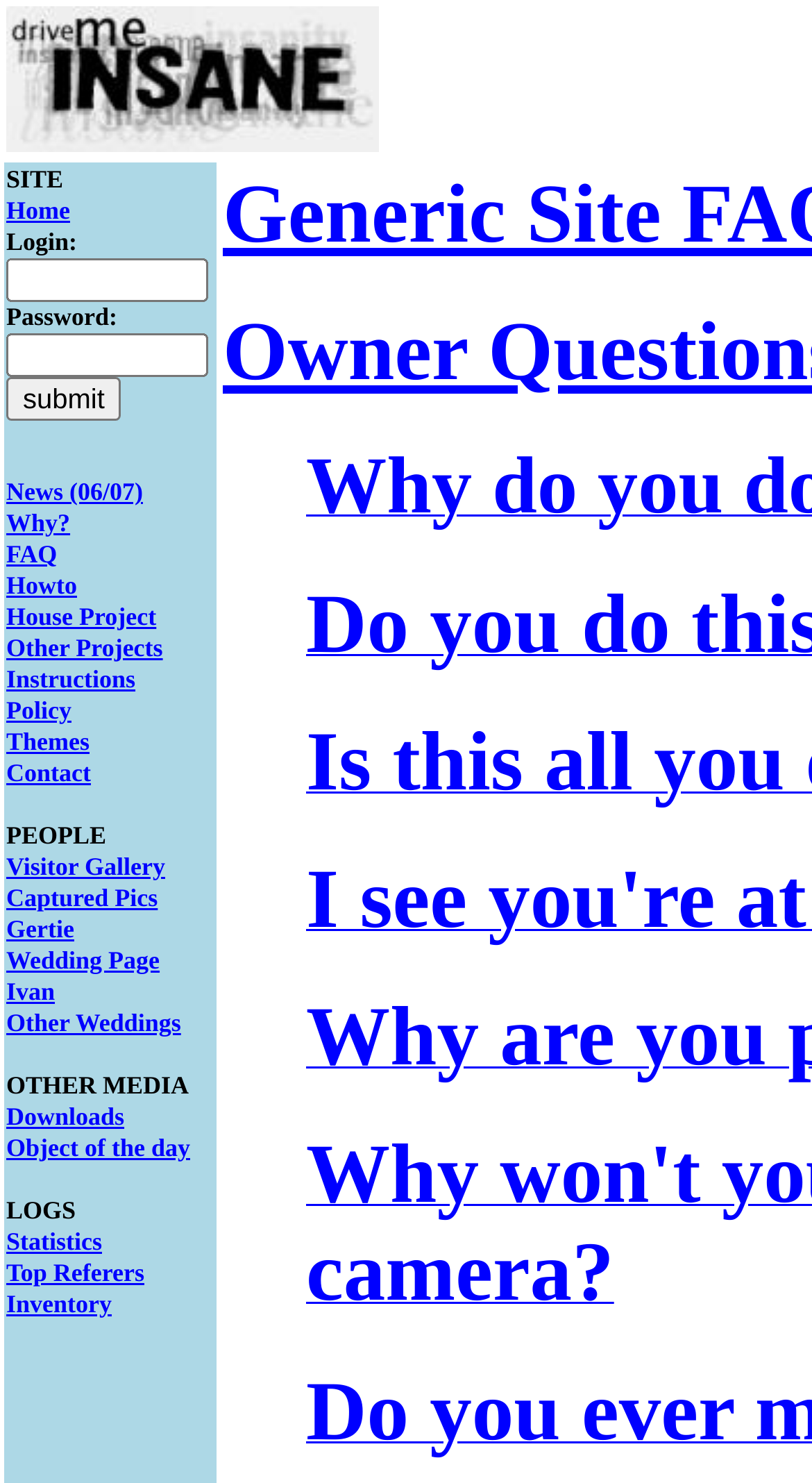Answer the question with a brief word or phrase:
What is the label of the first textbox?

Login: